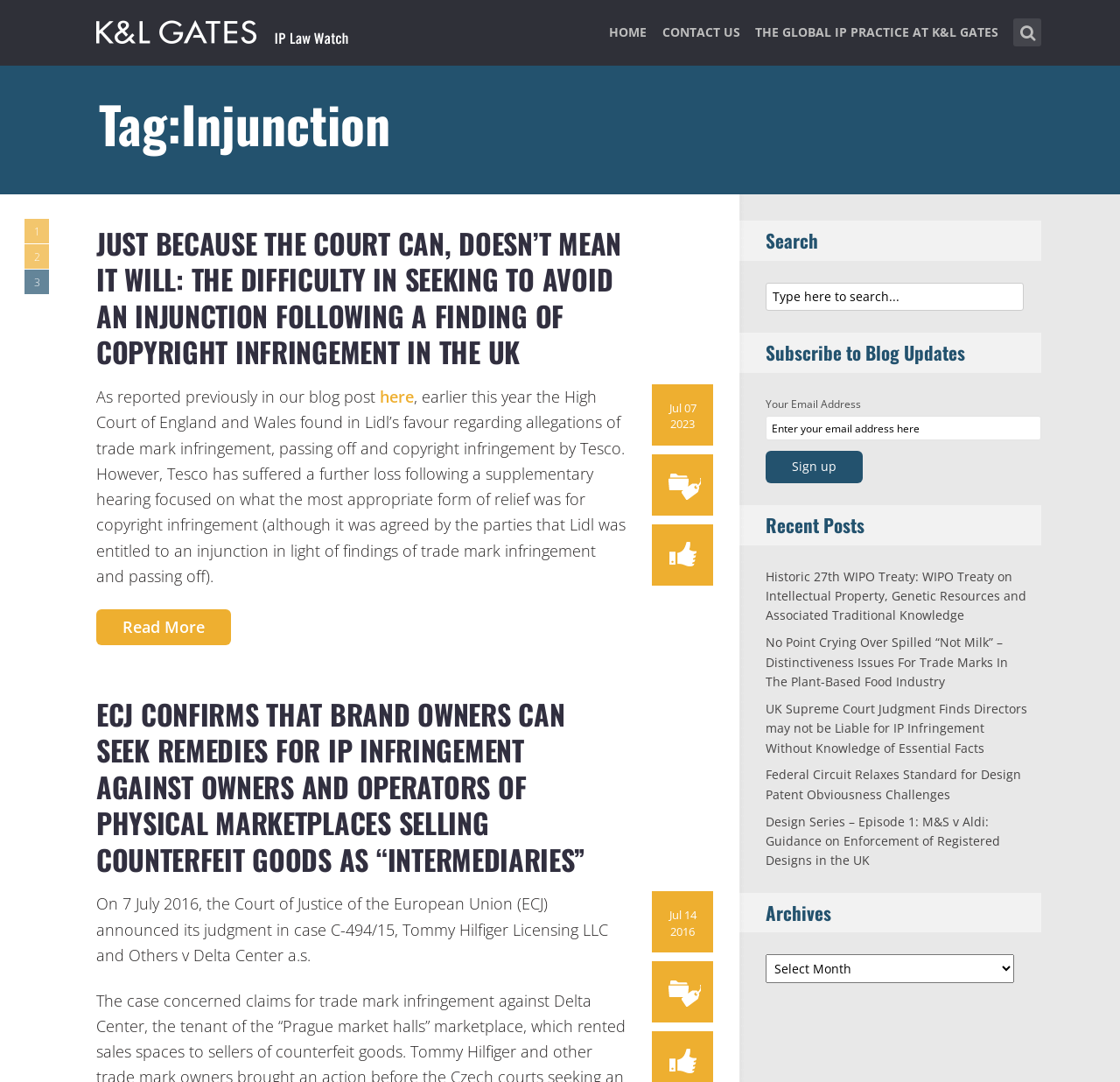Provide the bounding box coordinates of the area you need to click to execute the following instruction: "Subscribe to blog updates".

[0.684, 0.384, 0.93, 0.407]